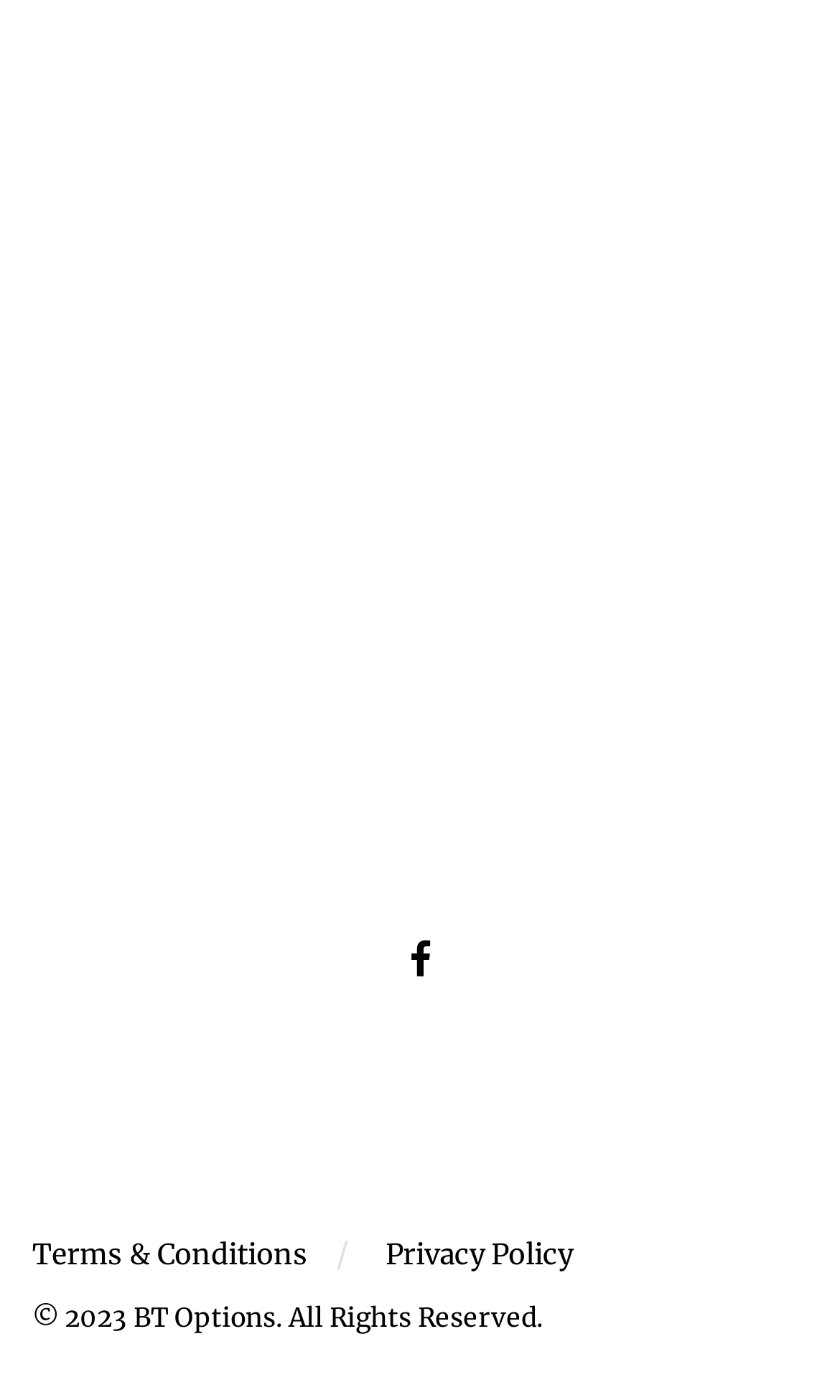What is the copyright year of BT Options? Refer to the image and provide a one-word or short phrase answer.

2023